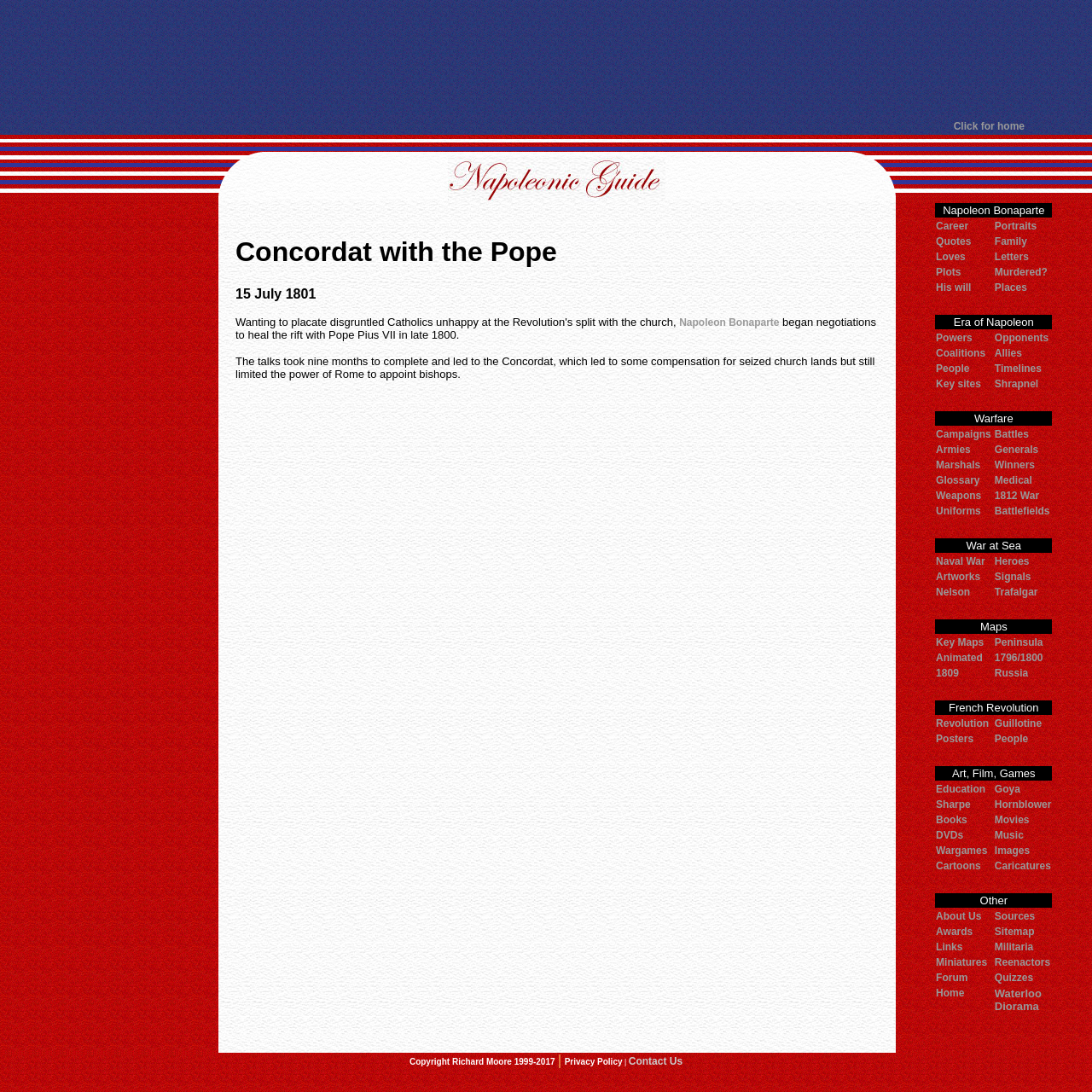Locate and extract the text of the main heading on the webpage.

Concordat with the Pope